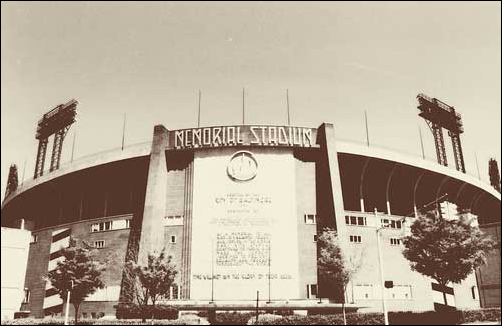Elaborate on the various elements present in the image.

The image depicts Memorial Stadium, a prominent venue that once served as the home for the Baltimore Orioles and the NFL's Colts. The photograph showcases the stadium's distinctive facade, adorned with a significant memorial inscription that honors those who valiantly fought in the World Wars. The inscription reads: "Dedicated as a memorial to all who so valiantly fought in the world wars with eternal gratitude to those who made the supreme sacrifice to preserve equality and freedom throughout the world - time will not dim the glory of their deeds." This solemn tribute reflects the stadium's multifaceted legacy, intertwining sports history with a profound recognition of sacrifice. In the backdrop, the stadium's towers loom, symbolizing the excitement and energy of the events once held there, while lush trees frame the scene, adding a touch of nature to the urban setting.